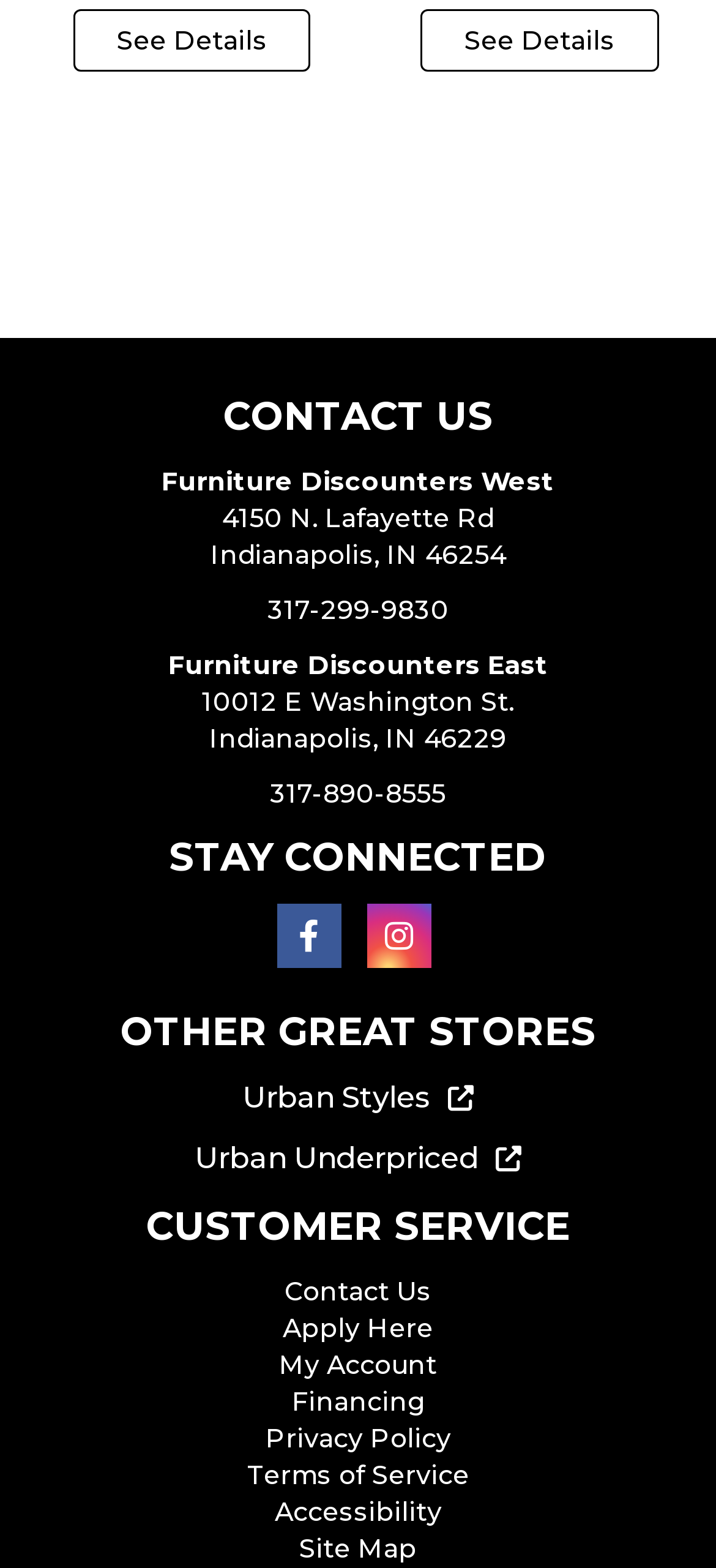Determine the bounding box coordinates for the UI element with the following description: "title="Facebook"". The coordinates should be four float numbers between 0 and 1, represented as [left, top, right, bottom].

[0.386, 0.576, 0.476, 0.617]